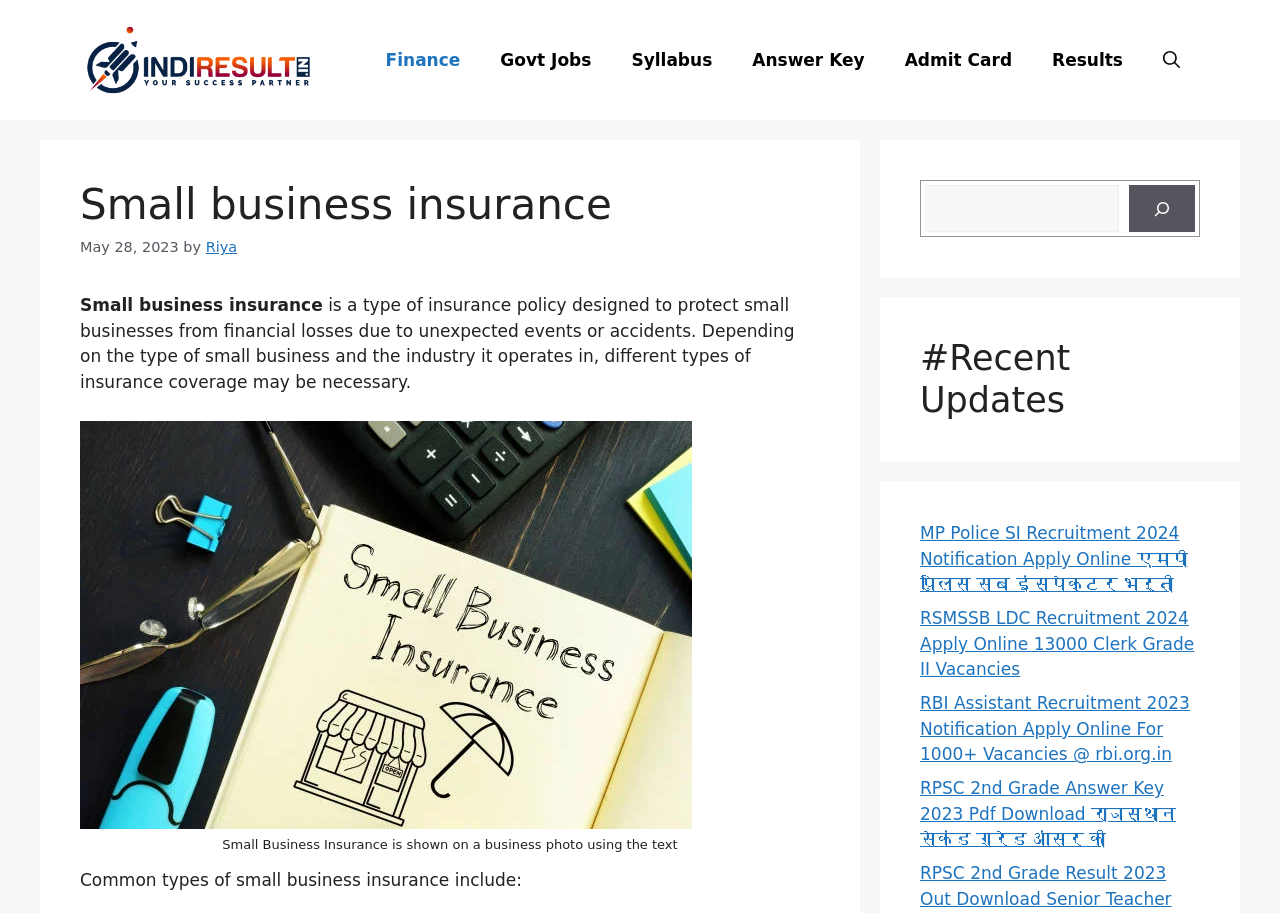Give a concise answer of one word or phrase to the question: 
What is the date of the article?

May 28, 2023